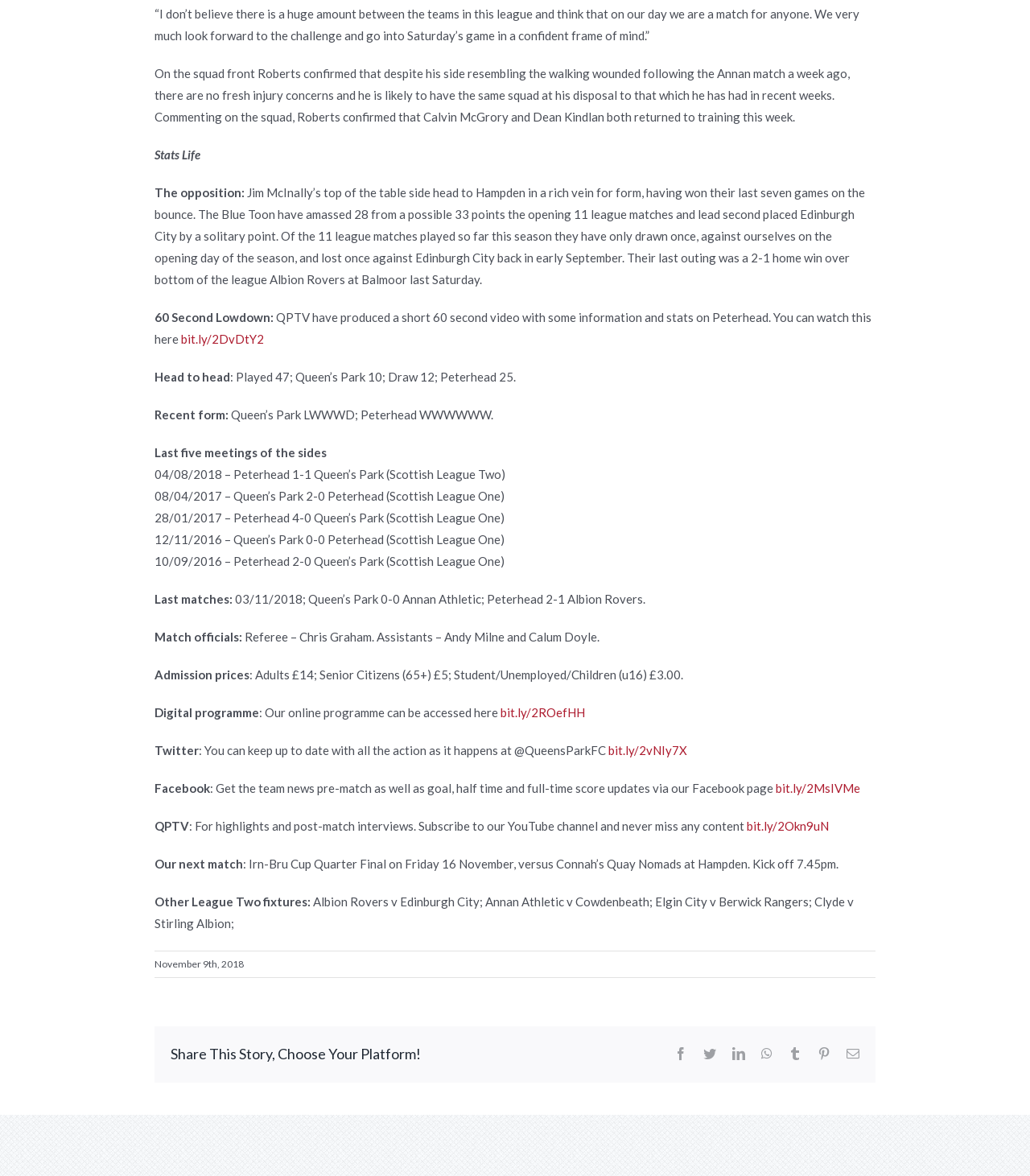What is the next match of Queen's Park?
Based on the visual details in the image, please answer the question thoroughly.

According to the text 'Our next match: Irn-Bru Cup Quarter Final on Friday 16 November, versus Connah’s Quay Nomads at Hampden. Kick off 7.45pm.', the next match of Queen's Park is the Irn-Bru Cup Quarter Final.